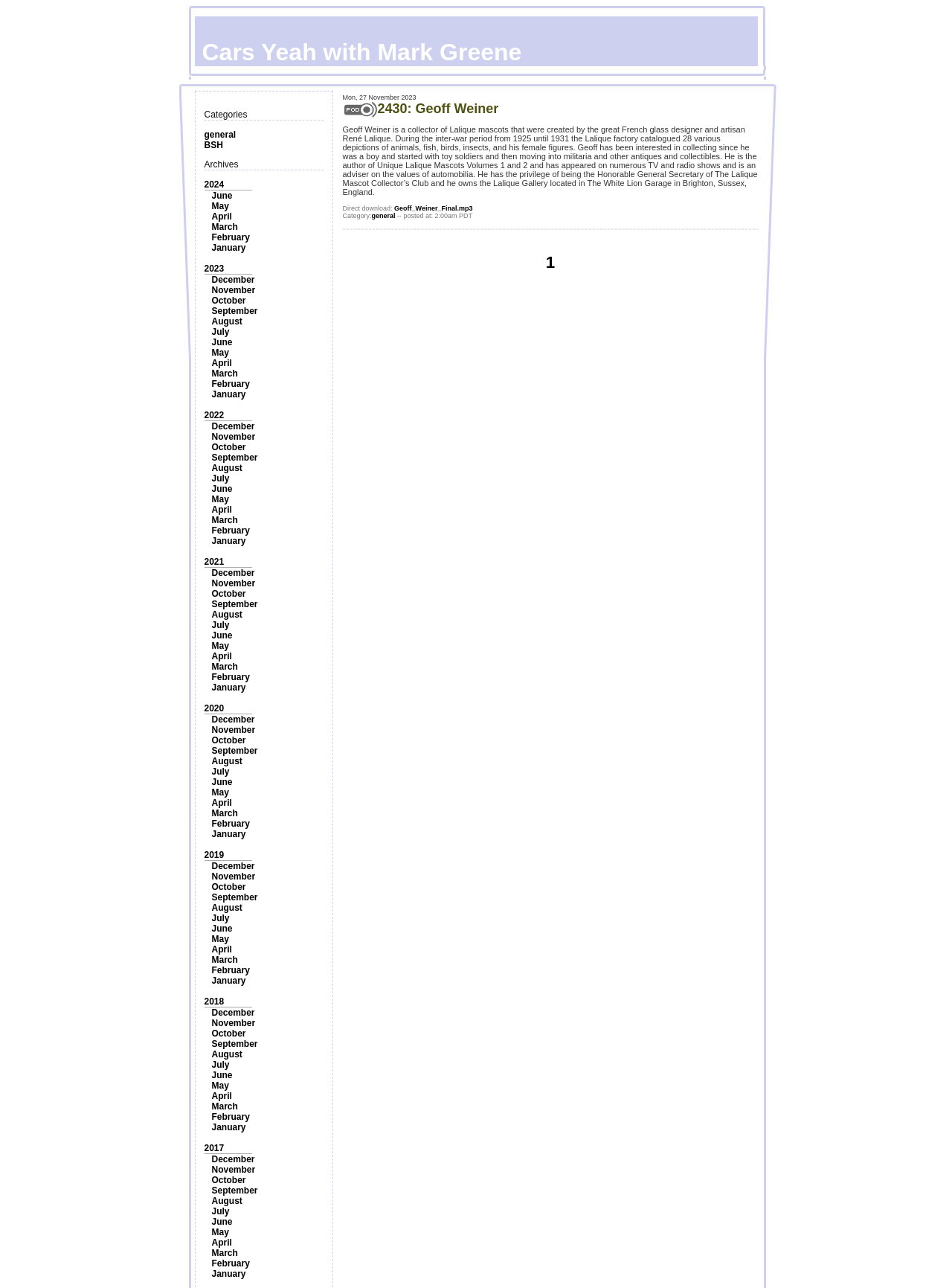Answer the following inquiry with a single word or phrase:
What is the main category of the webpage?

Cars